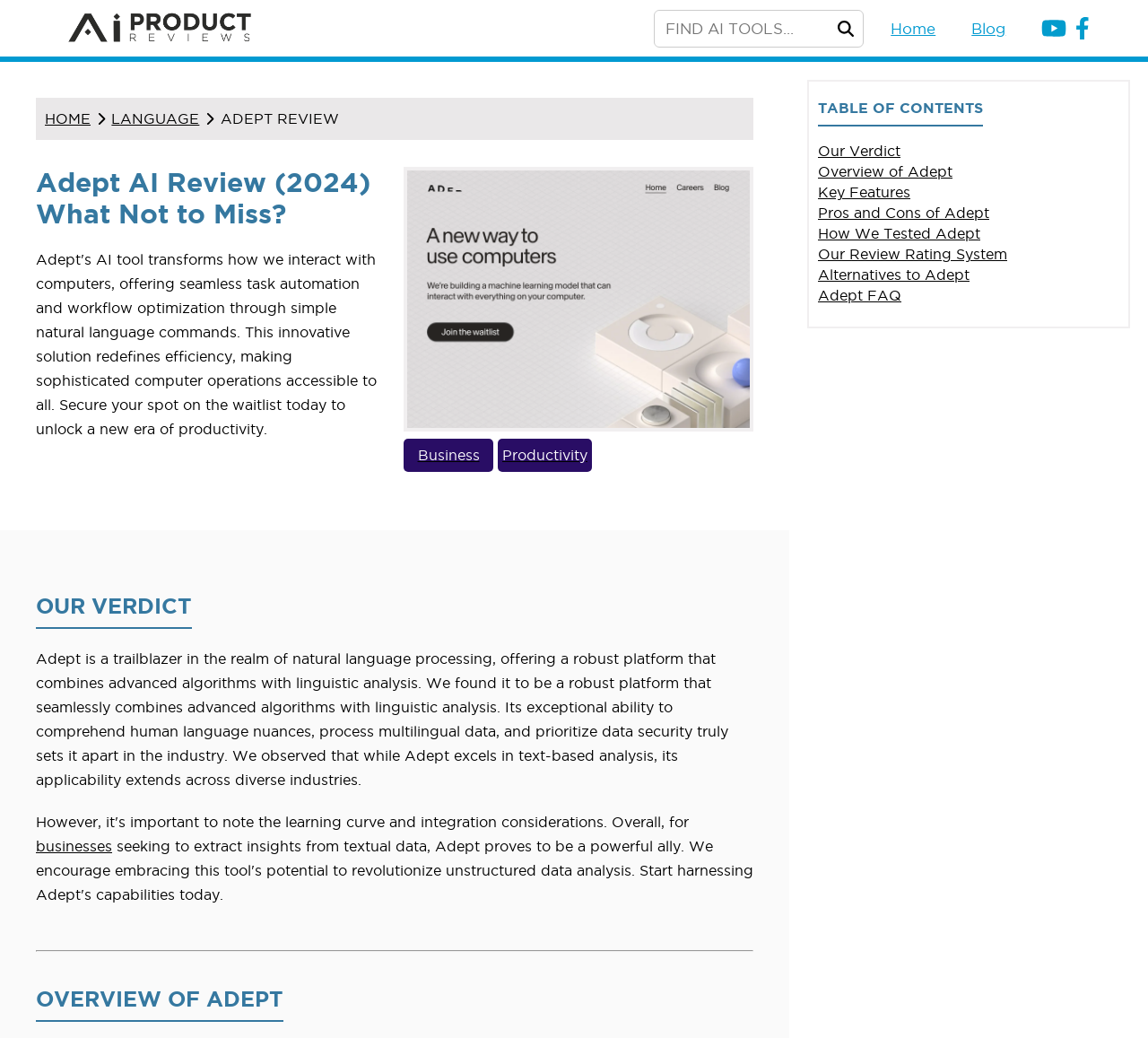Please answer the following question using a single word or phrase: What is the purpose of the 'TABLE OF CONTENTS' section?

Navigate to different sections